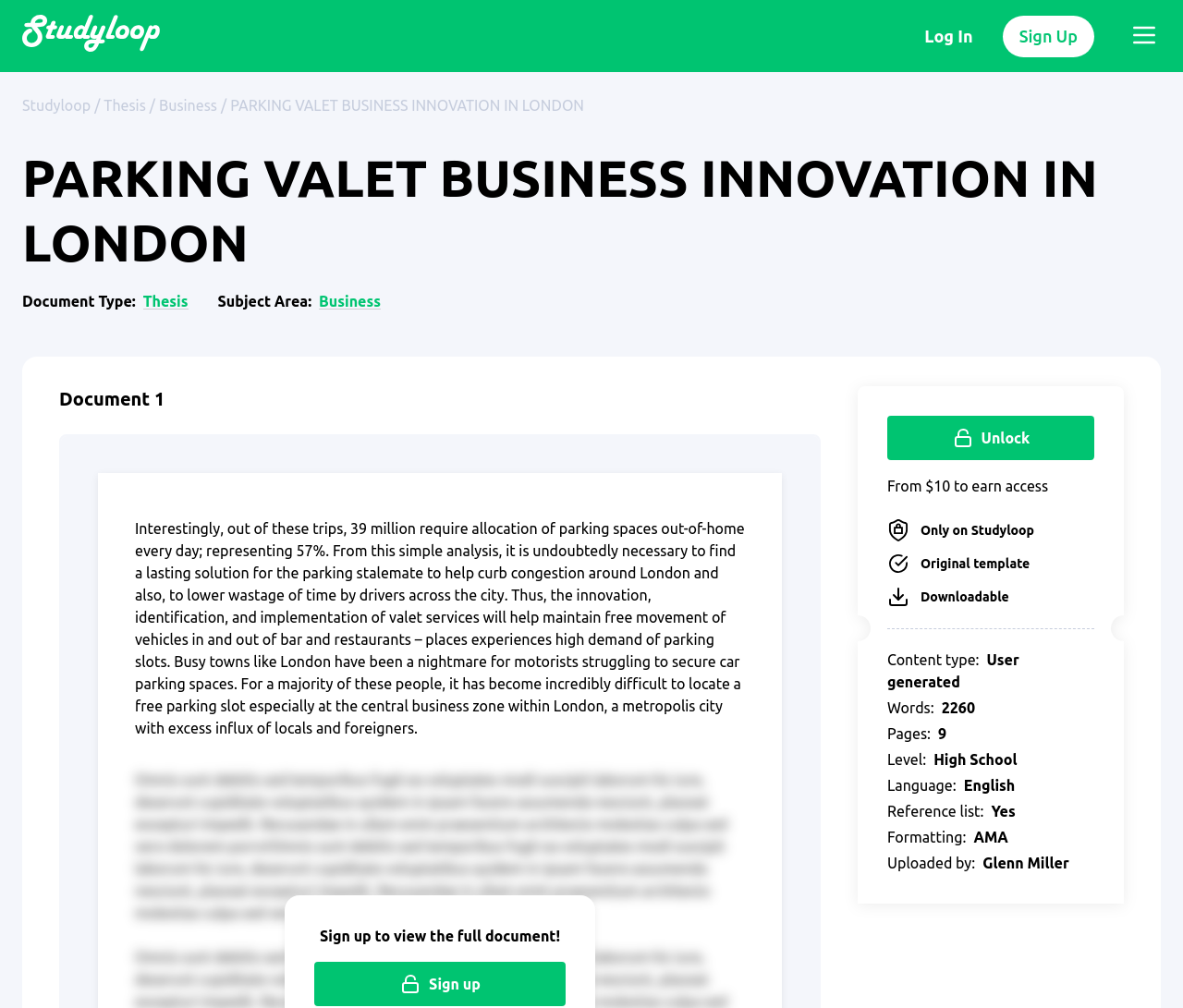Consider the image and give a detailed and elaborate answer to the question: 
How many words are in this thesis?

I found the answer by looking at the 'Words' section on the webpage, where it says 'Words: 2260'.